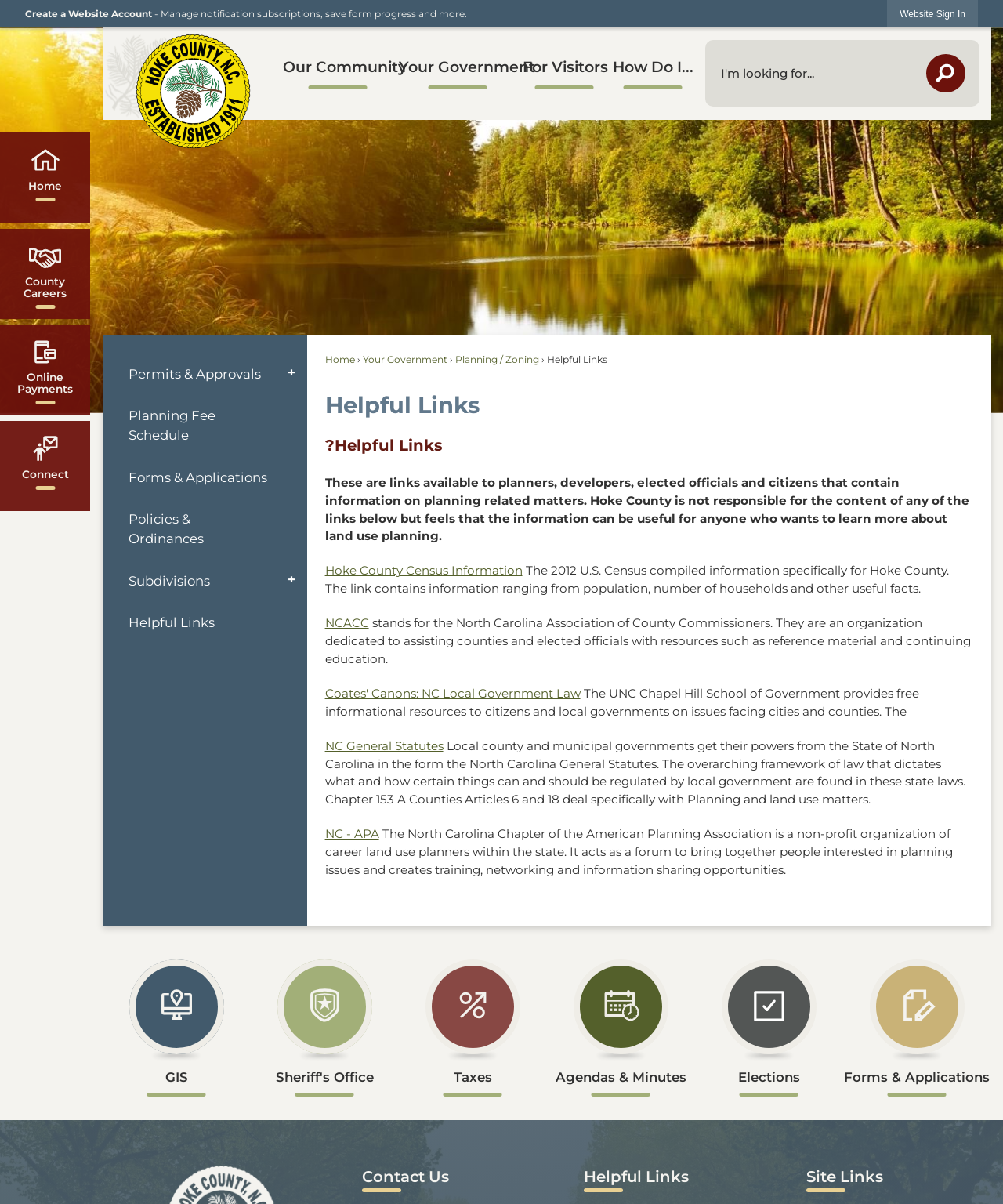Locate the bounding box coordinates of the clickable element to fulfill the following instruction: "Go to Hoke County home page". Provide the coordinates as four float numbers between 0 and 1 in the format [left, top, right, bottom].

[0.114, 0.027, 0.27, 0.124]